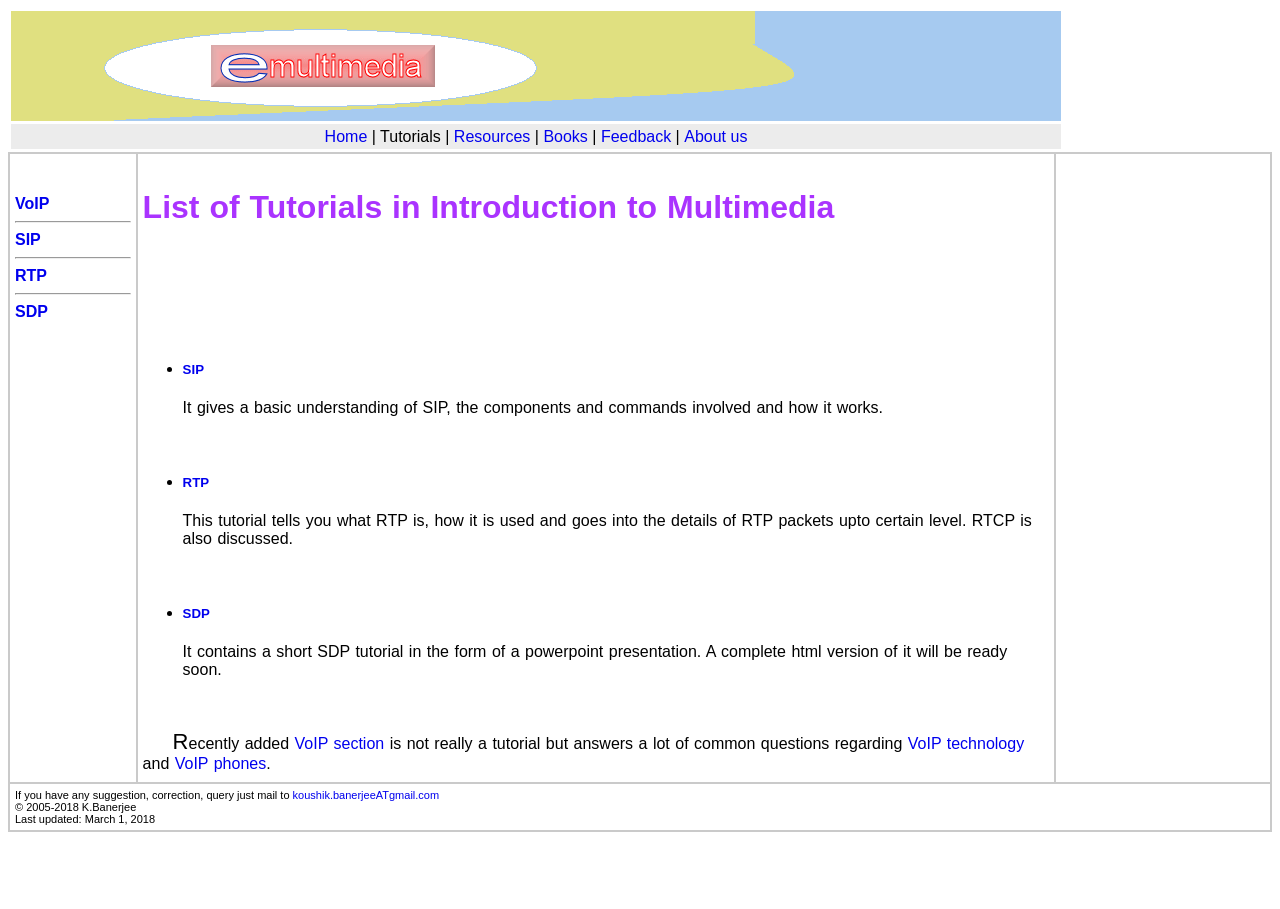Provide a comprehensive description of the webpage.

The webpage is a tutorial list for introduction to internet multimedia, offering easy and simple tutorials on various aspects of internet multimedia, including SIP, RTP, SDP, and other protocols. 

At the top of the page, there is an e-Multimedia logo image, accompanied by a navigation menu with links to Home, Tutorials, Resources, Books, Feedback, and About us. 

Below the navigation menu, there is a table with two columns. The left column contains links to VoIP, SIP, RTP, and SDP, separated by horizontal lines. The right column has a list of tutorials in introduction to multimedia, including SIP, RTP, SDP, and VoIP. Each tutorial is represented by a bullet point, followed by a brief description of the tutorial. 

There are two advertisements on the page, one on the right side of the list of tutorials and another at the bottom of the page. 

At the bottom of the page, there is a footer section with a message encouraging users to send suggestions, corrections, or queries to an email address, along with a copyright notice and a last updated date.